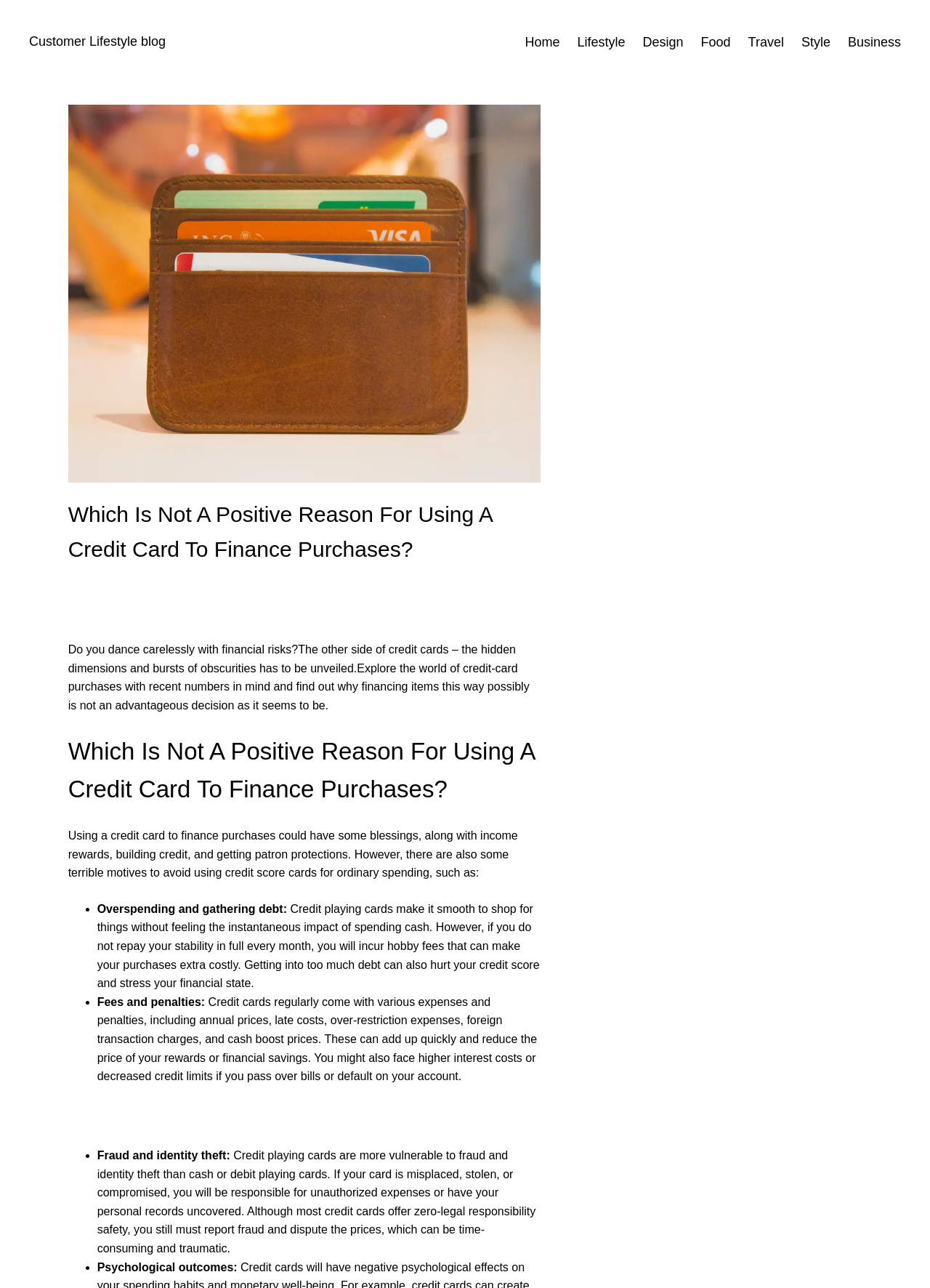How many reasons are listed for not using credit cards?
Refer to the image and give a detailed response to the question.

The webpage lists four reasons for not using credit cards: overspending and gathering debt, fees and penalties, fraud and identity theft, and psychological outcomes. These reasons are presented as bullet points in the text.